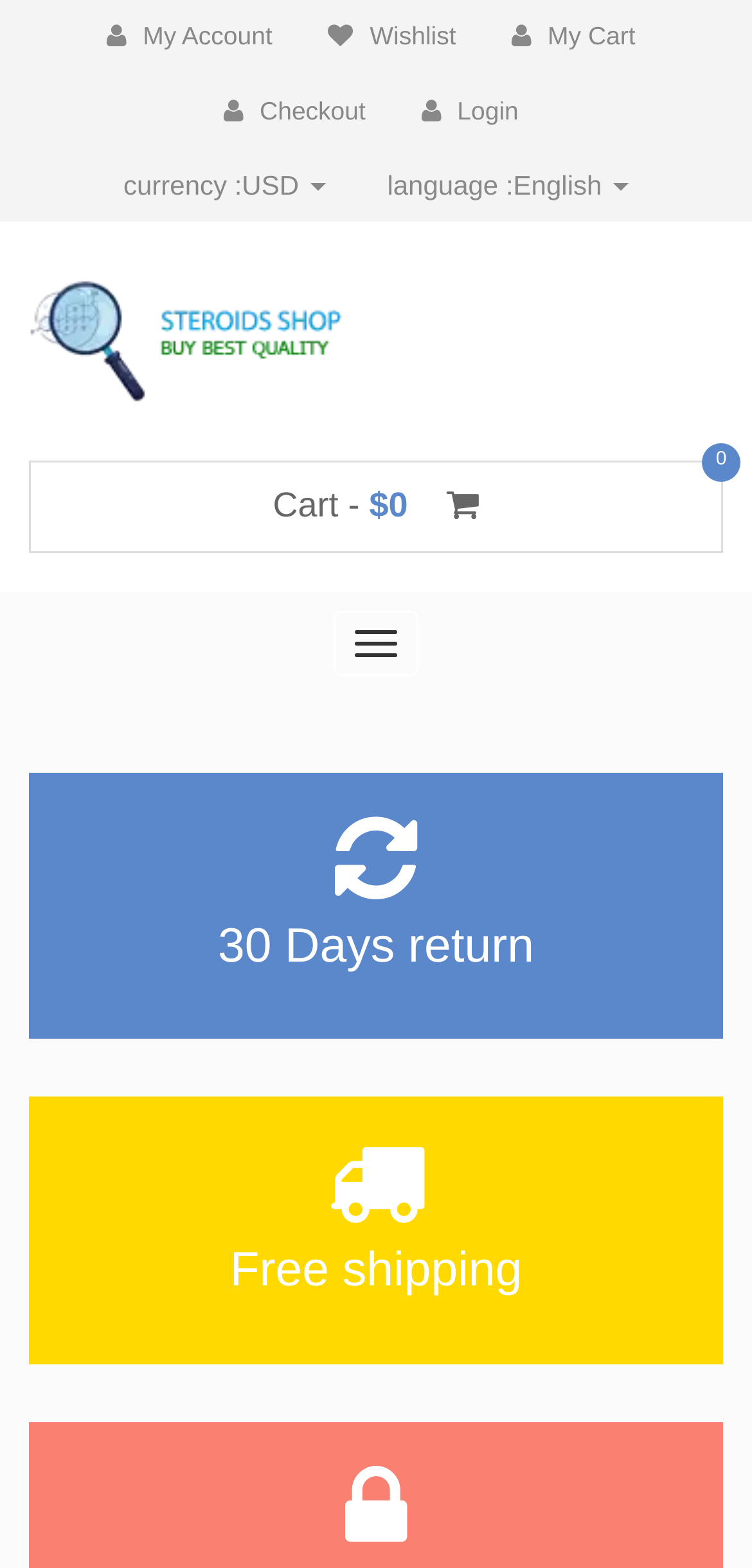Analyze the image and deliver a detailed answer to the question: How many items are in the cart?

I found the answer by examining the link element with the text 'Cart - $0 0' which shows that there are currently 0 items in the cart.